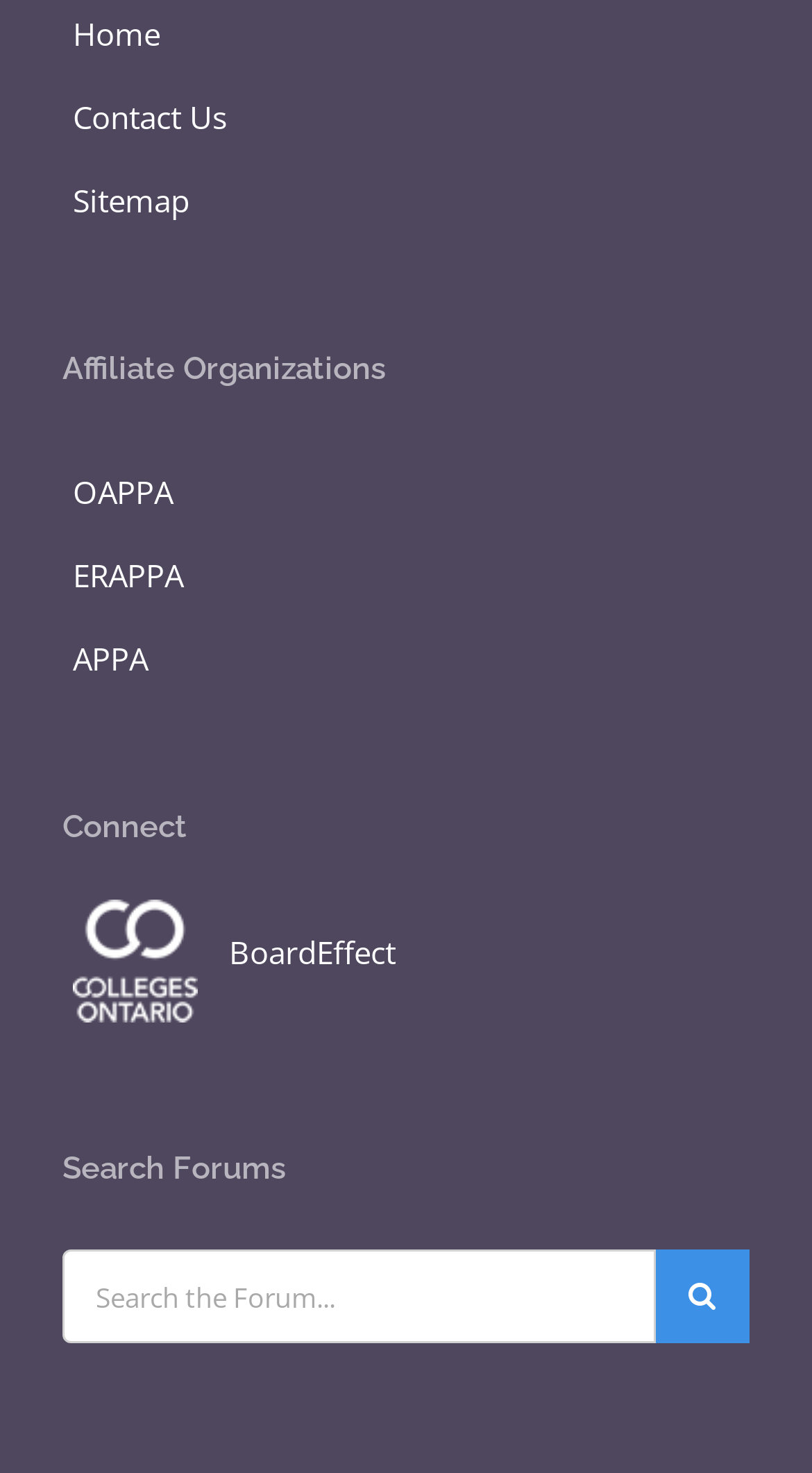Identify the bounding box coordinates of the region that should be clicked to execute the following instruction: "Share this post on Twitter".

None